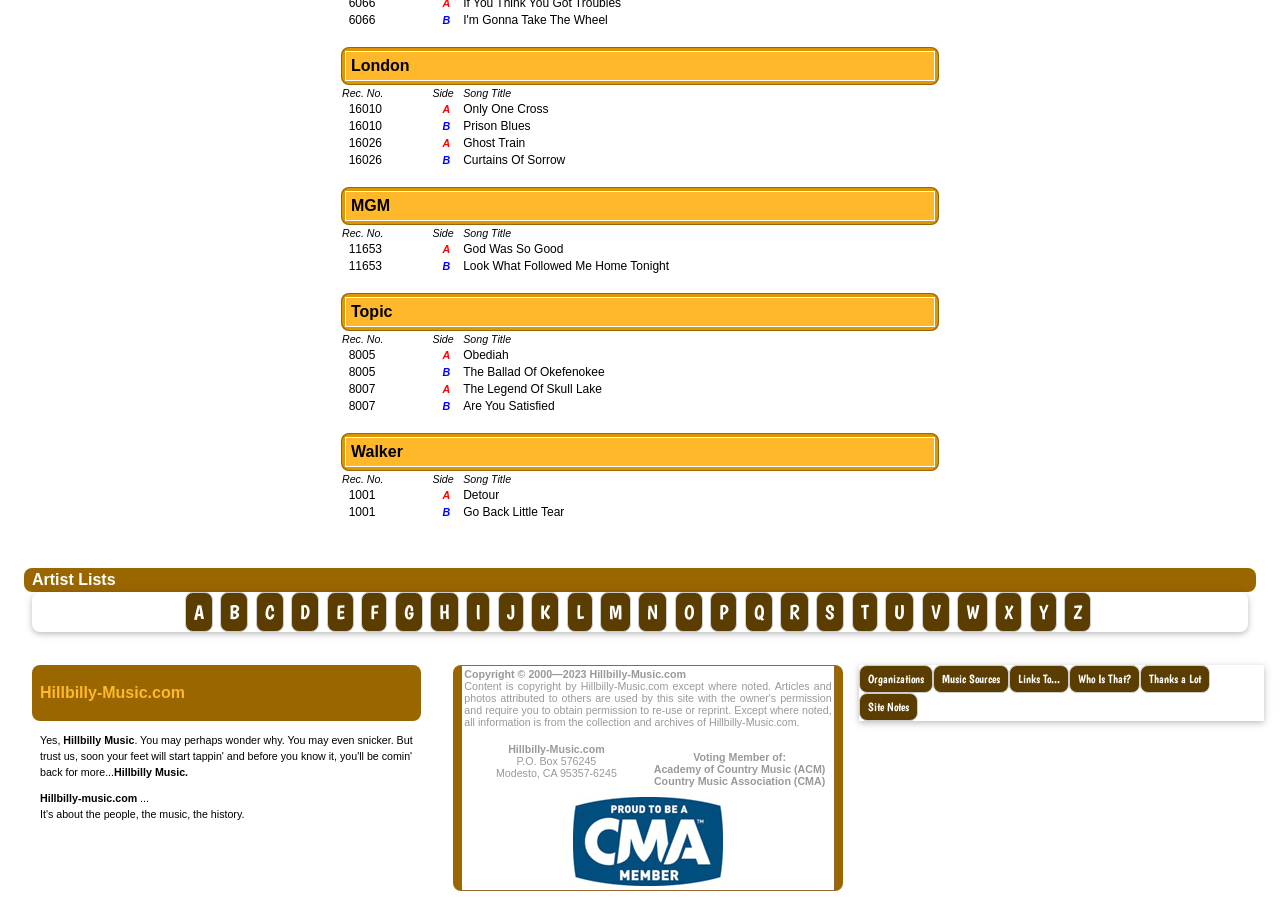Please provide a one-word or phrase answer to the question: 
What is the side of the song in the fifth row?

A